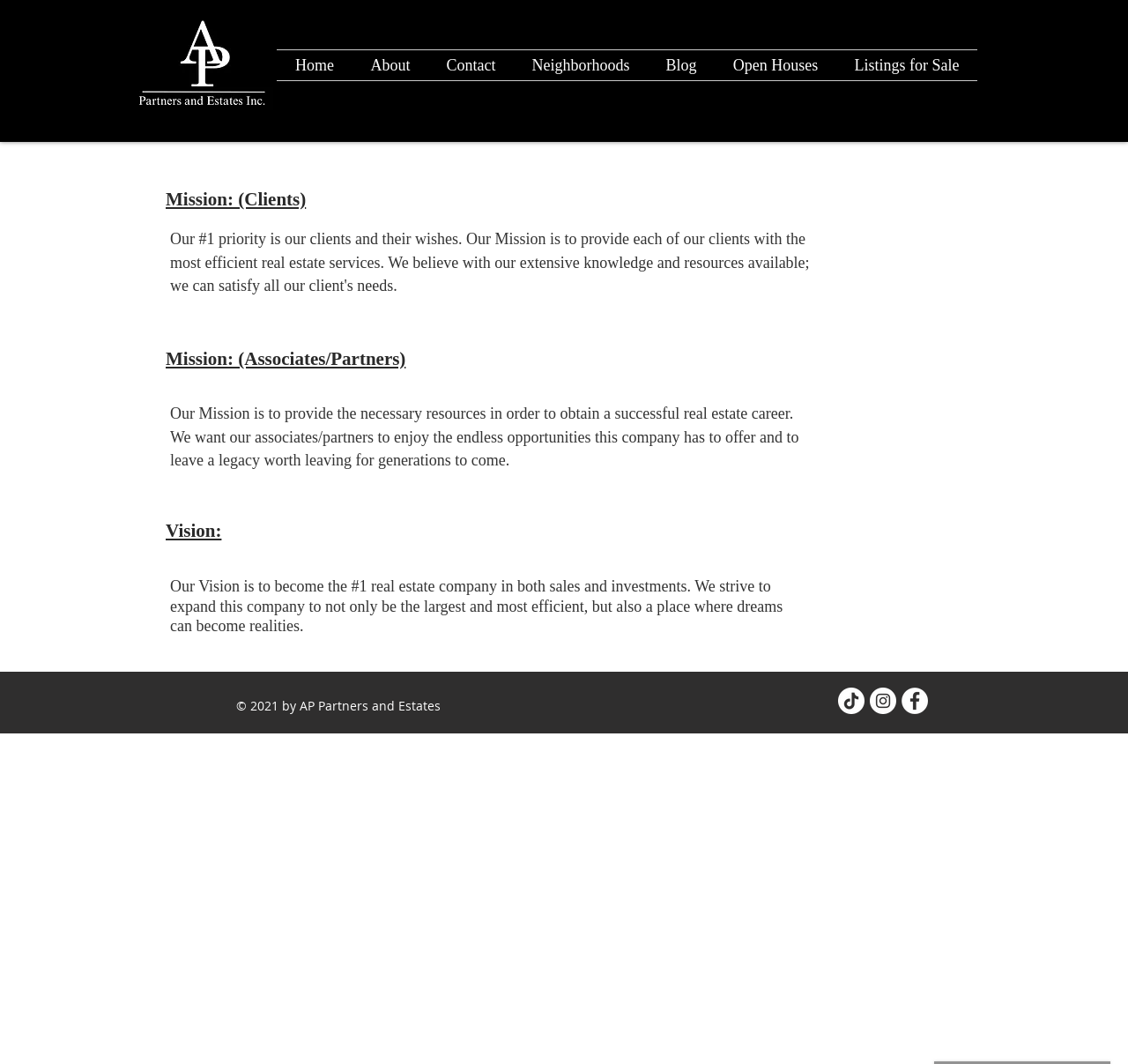Given the following UI element description: "Open Houses", find the bounding box coordinates in the webpage screenshot.

[0.634, 0.047, 0.741, 0.075]